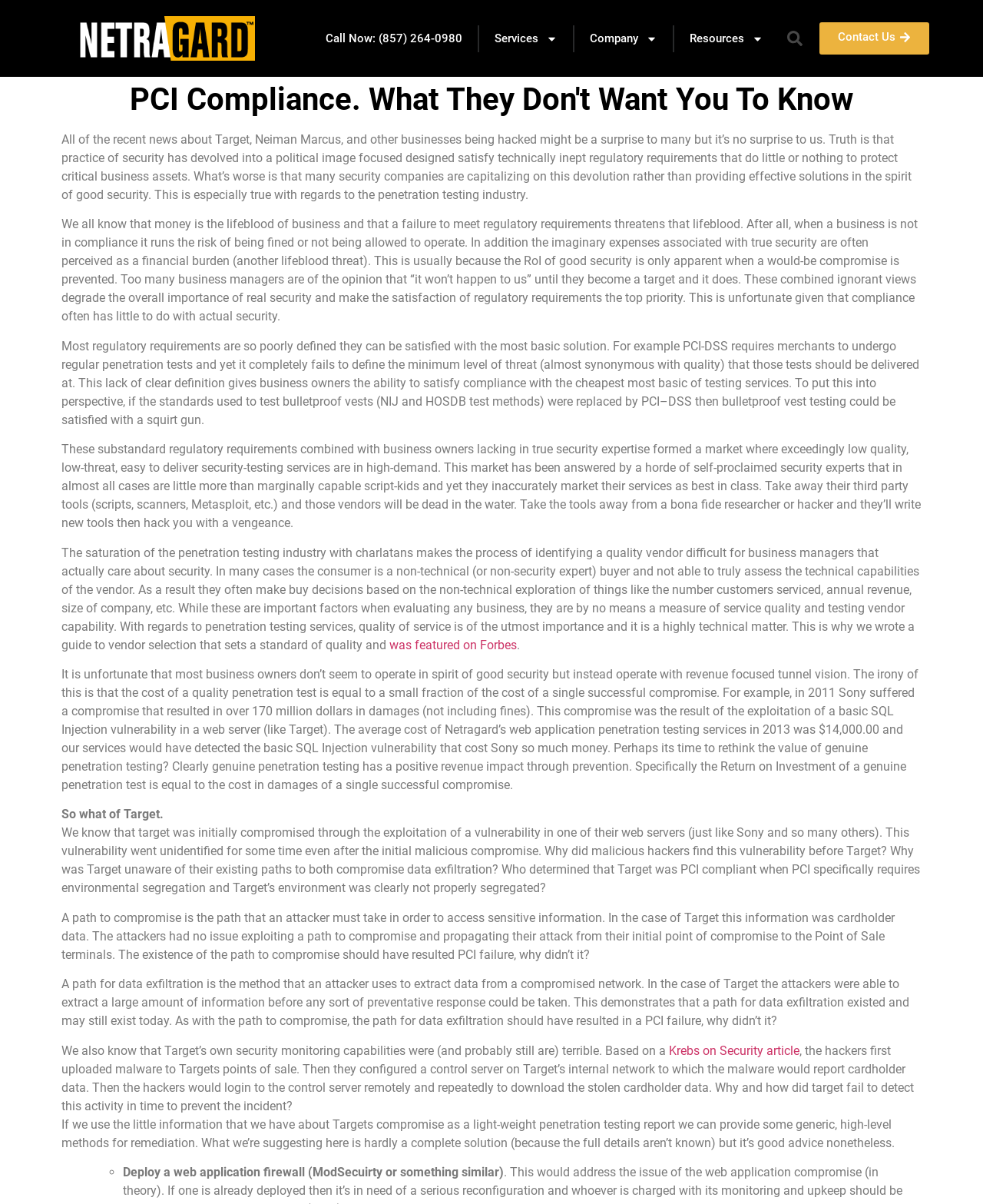What is the purpose of penetration testing?
Please provide a comprehensive answer based on the details in the screenshot.

The purpose of penetration testing is to prevent compromise, as mentioned in the text 'The cost of a quality penetration test is equal to a small fraction of the cost of a single successful compromise.' This implies that penetration testing is a preventive measure to avoid security breaches.